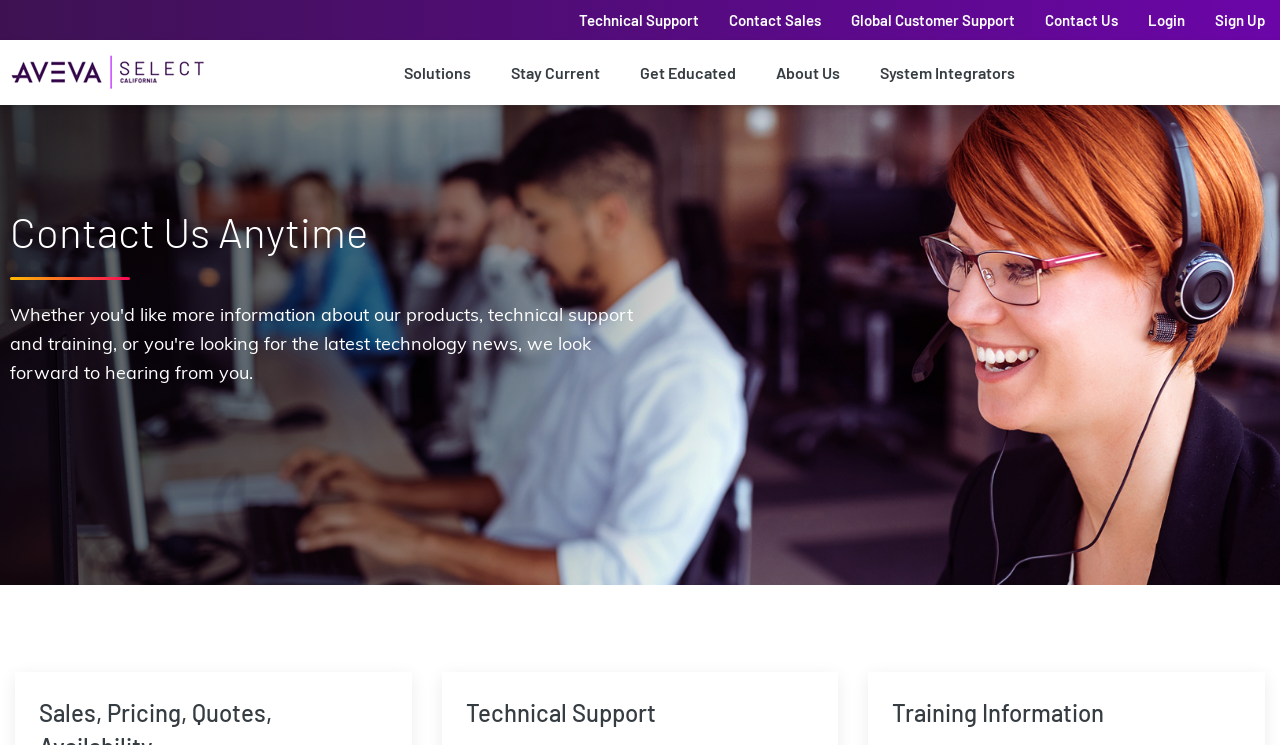Write an exhaustive caption that covers the webpage's main aspects.

The webpage is about AVEVA Select California, offering support resources for automation needs. At the top left corner, there is an AVEVA logo, which is an image with a corresponding link. 

Below the logo, there is a navigation menu with five links: "Solutions", "Stay Current", "Get Educated", "About Us", and "System Integrators", arranged horizontally from left to right. 

Further down, there is a prominent heading "Contact Us Anytime" that takes up a significant portion of the page width, indicating the main purpose of the webpage.